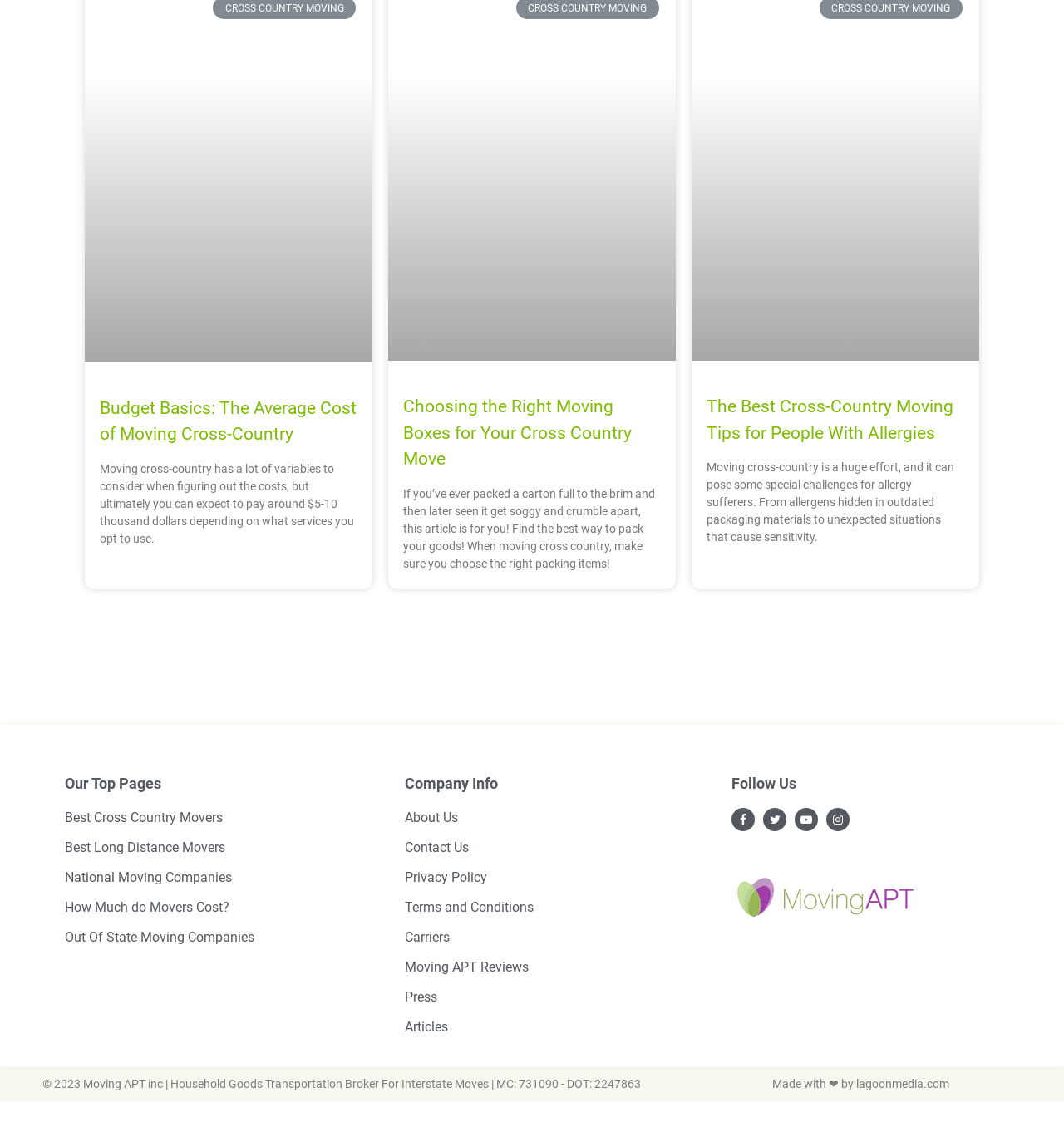Please give a succinct answer to the question in one word or phrase:
What is the estimated cost of moving cross-country?

$5-10 thousand dollars